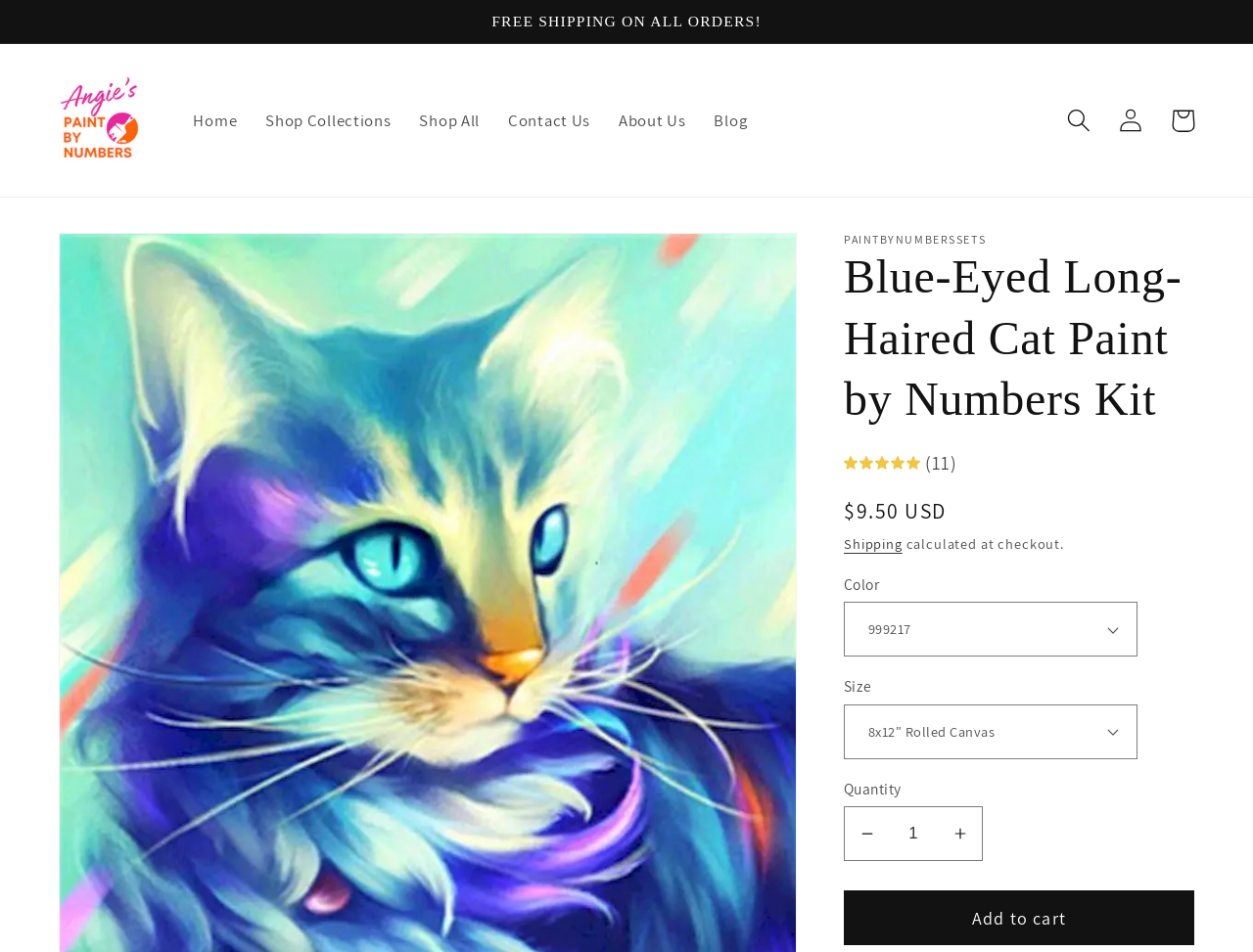Identify the bounding box coordinates of the region that needs to be clicked to carry out this instruction: "search for something". Provide these coordinates as four float numbers ranging from 0 to 1, i.e., [left, top, right, bottom].

None